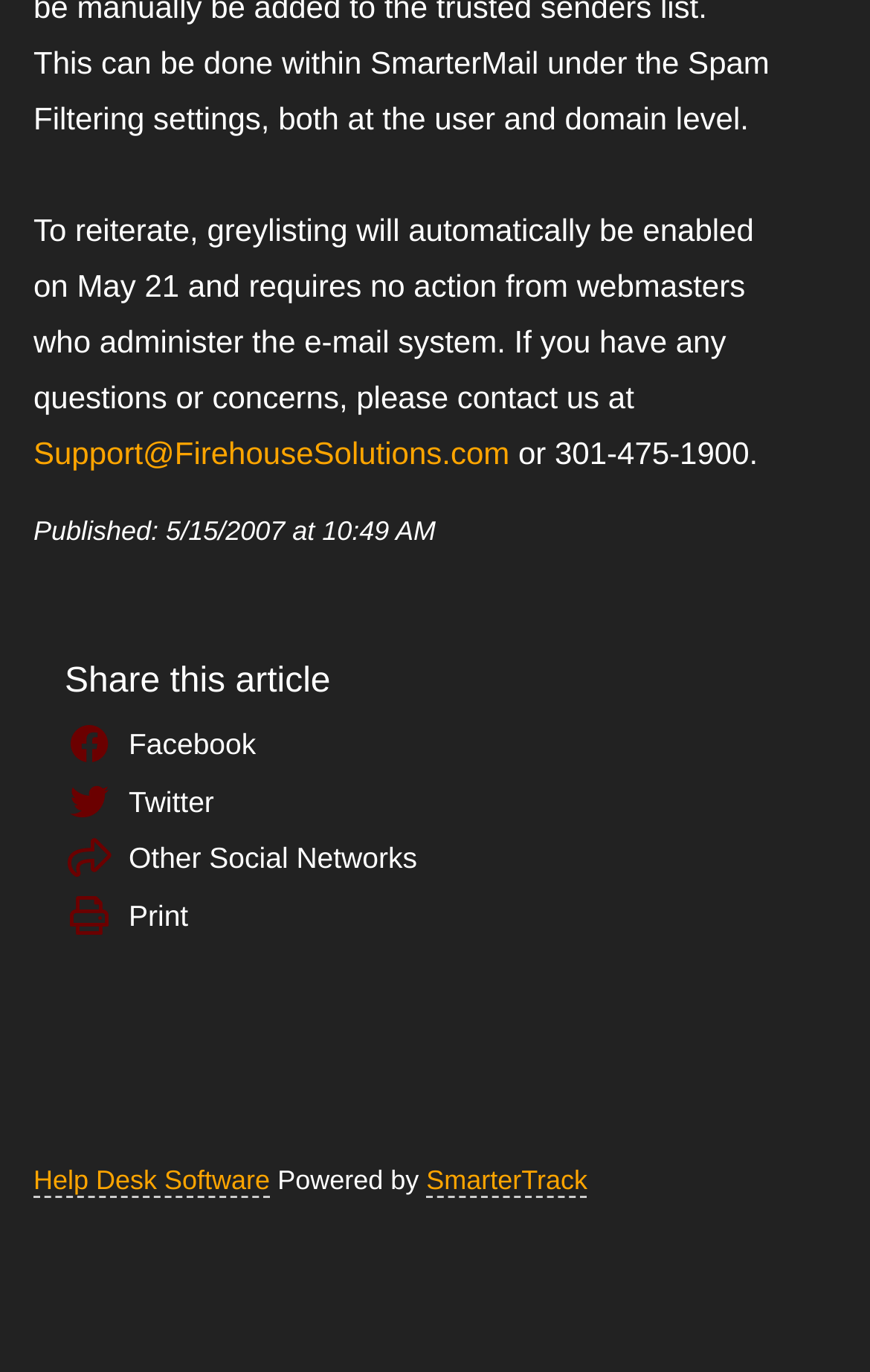Give a short answer using one word or phrase for the question:
What is the phone number for contact?

301-475-1900